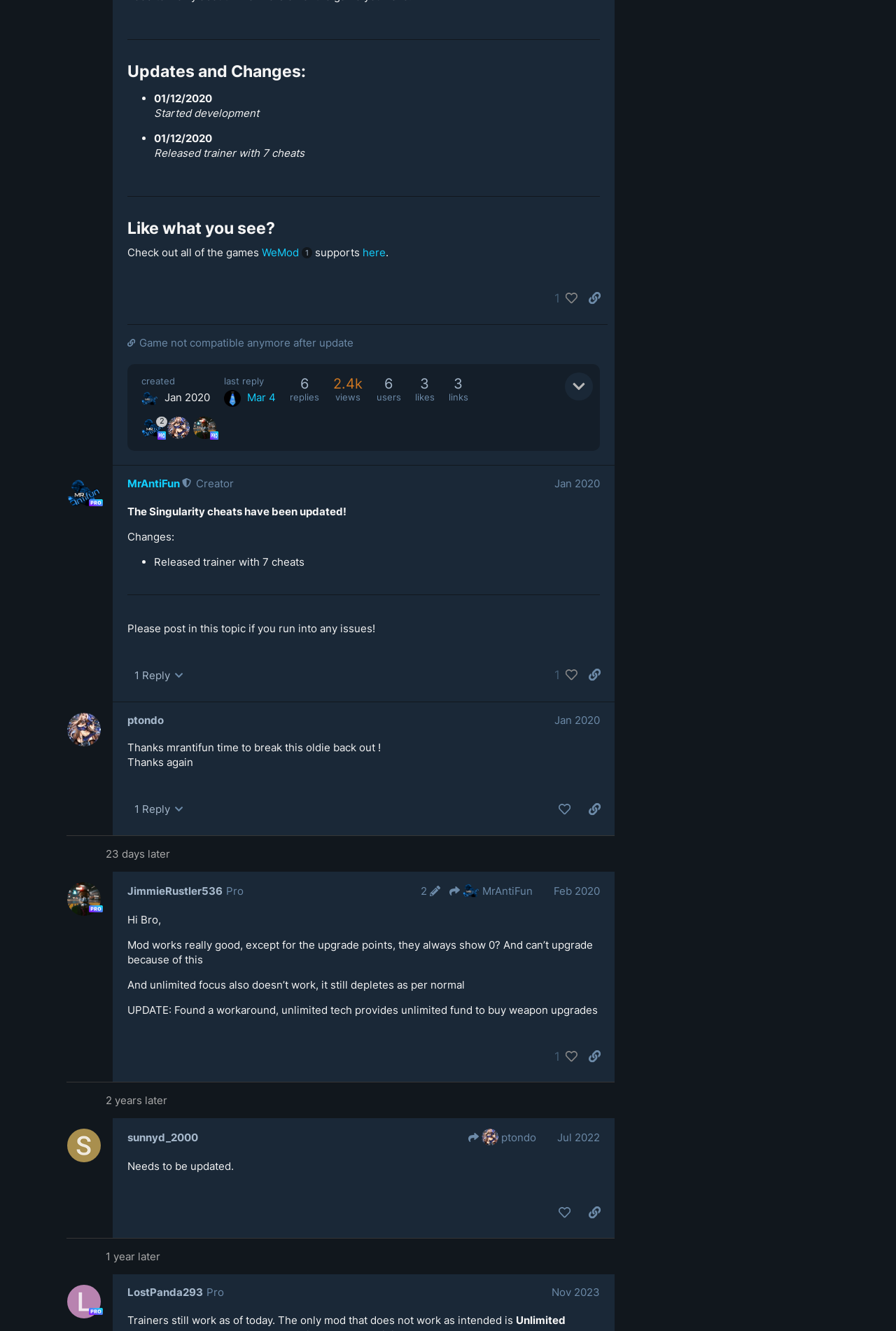How many days later was the fourth post made?
Answer with a single word or phrase by referring to the visual content.

23 days